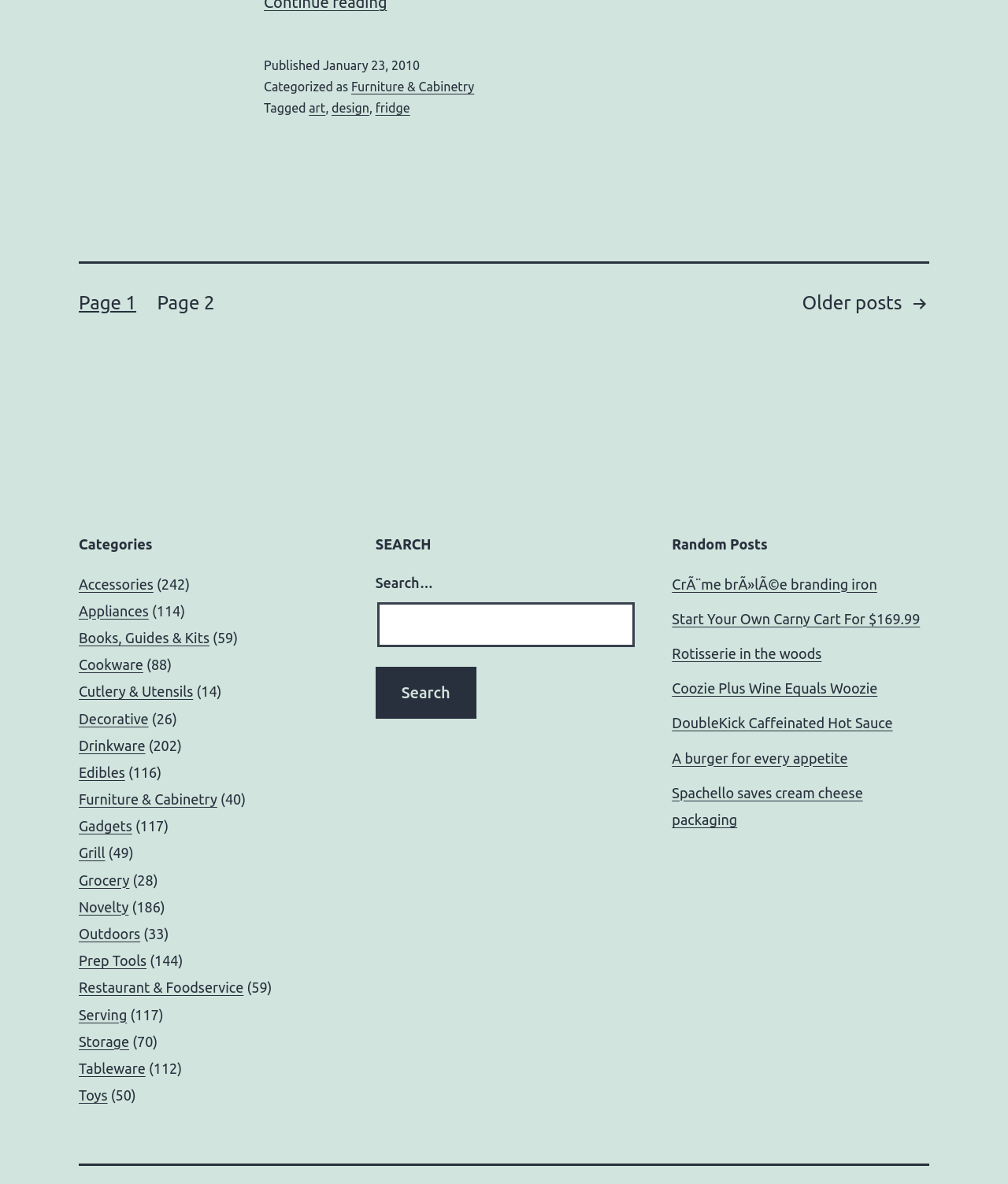Could you provide the bounding box coordinates for the portion of the screen to click to complete this instruction: "Read the post CrÃ¨me brÃ»lÃ©e branding iron"?

[0.667, 0.486, 0.87, 0.5]